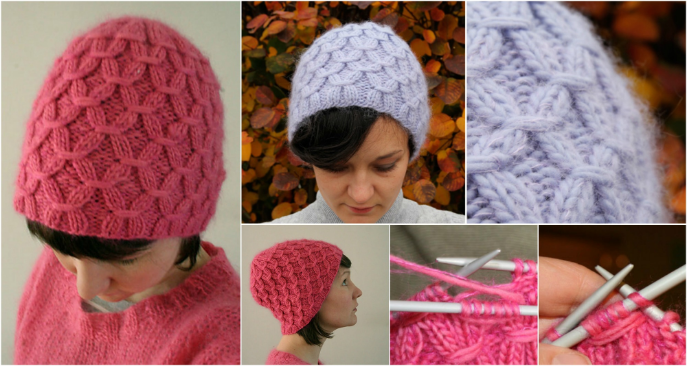How many versions of the hat are displayed in the collage?
Answer with a single word or phrase, using the screenshot for reference.

Two